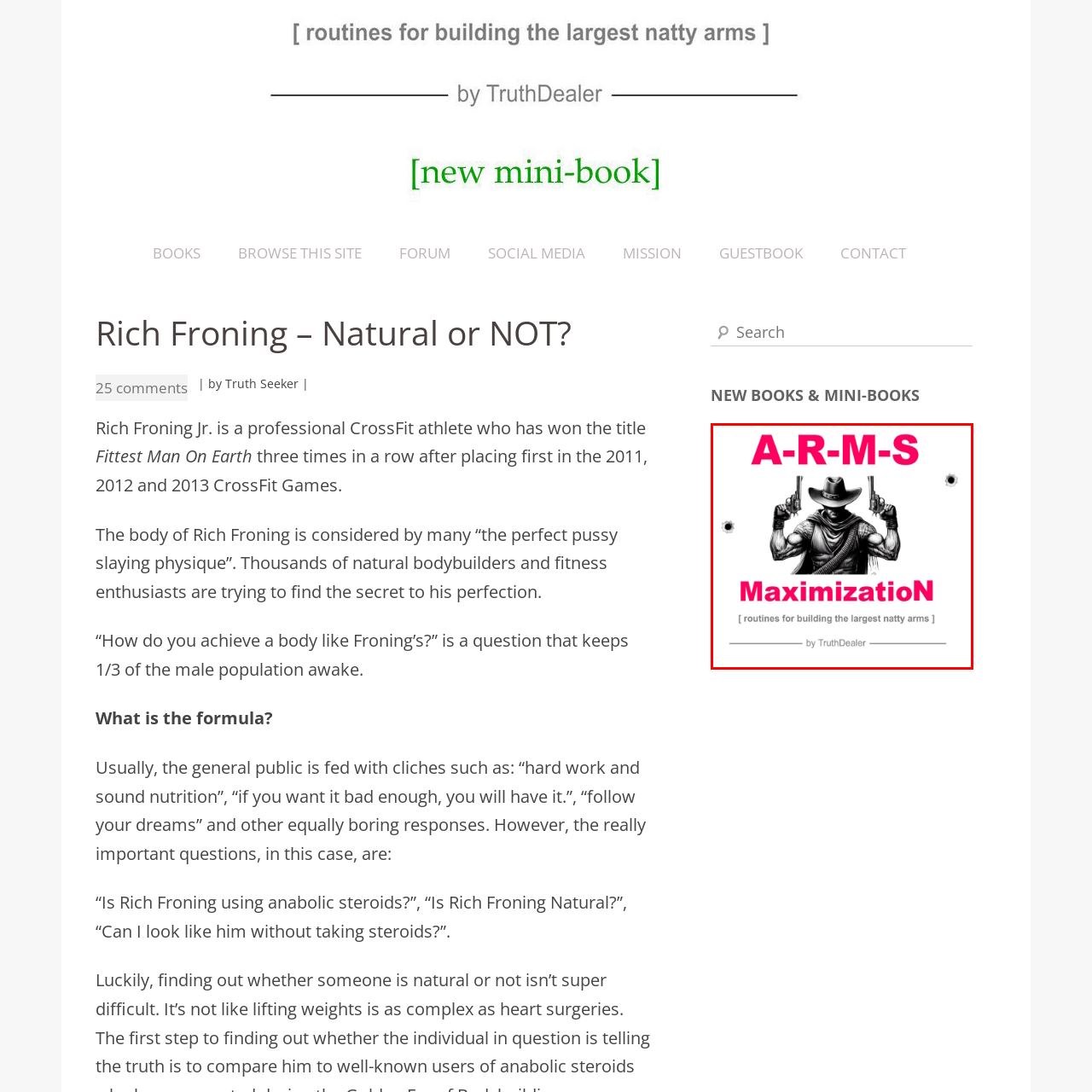Examine the area within the red bounding box and answer the following question using a single word or phrase:
Who is credited as the author of the image?

TruthDealer